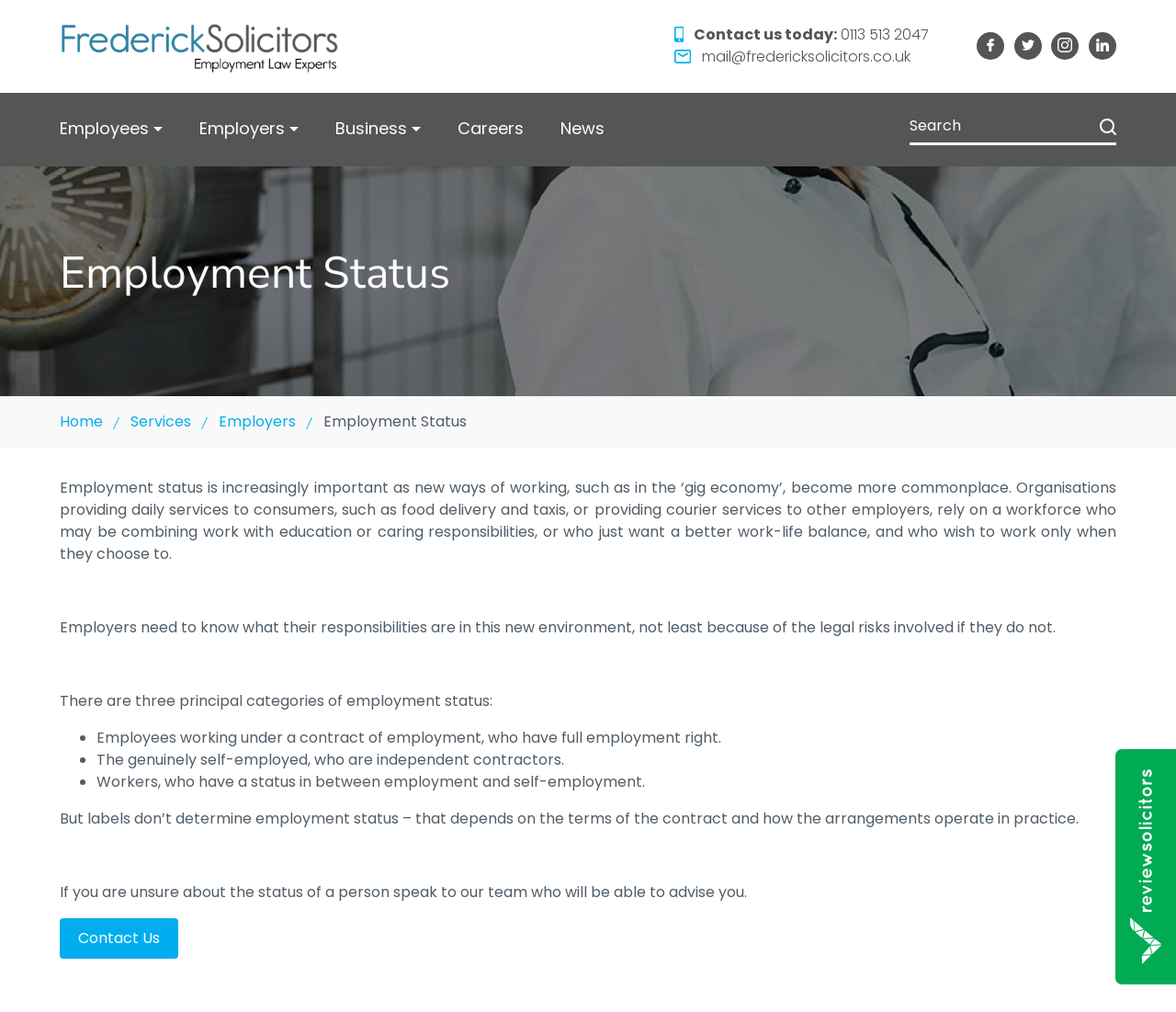Please identify the bounding box coordinates of the clickable area that will allow you to execute the instruction: "Click the 'Facebook' link".

[0.831, 0.032, 0.854, 0.059]